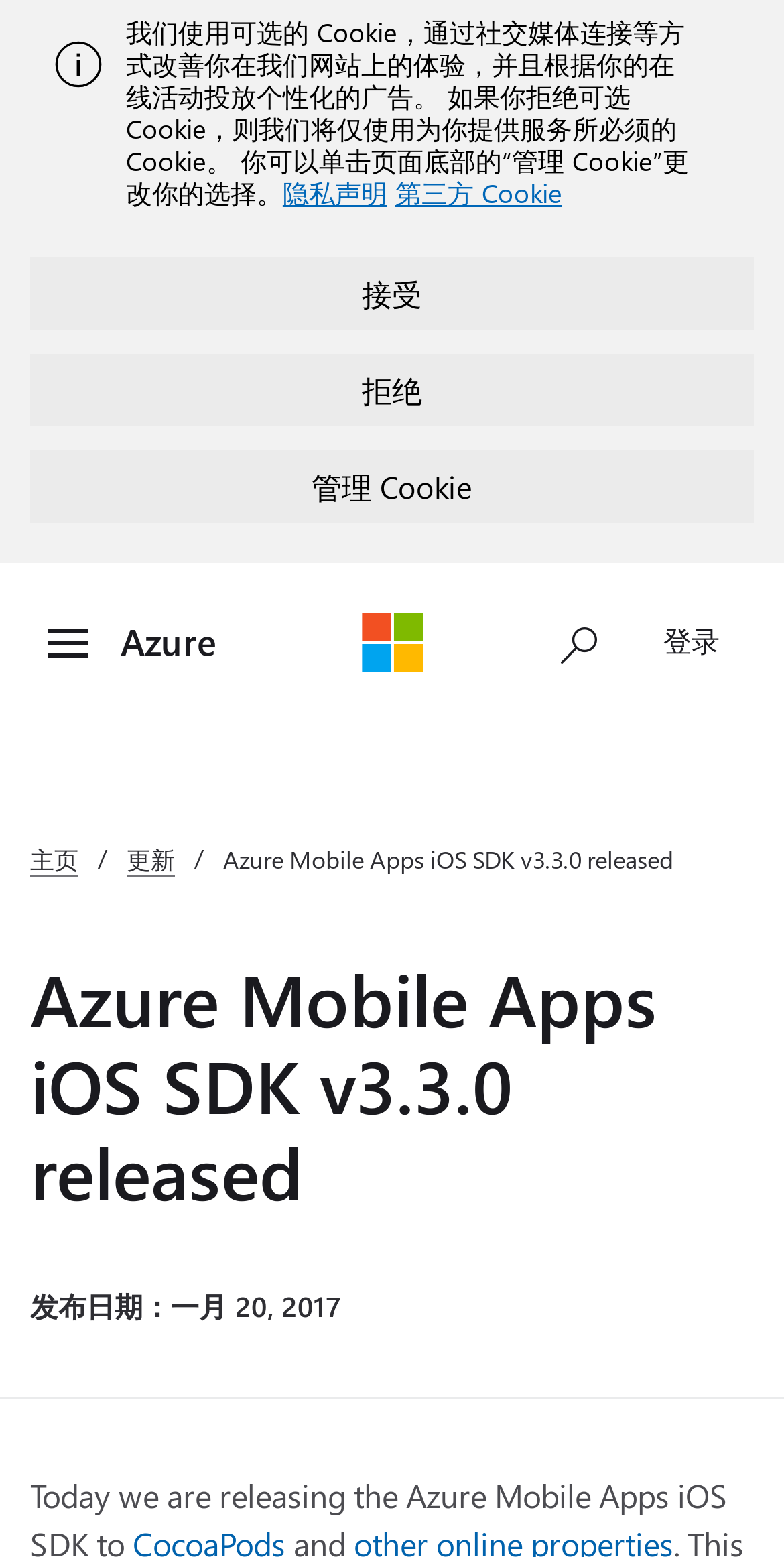What is the purpose of the button '显示搜索输入'?
Please utilize the information in the image to give a detailed response to the question.

I inferred the purpose of the button by its label '显示搜索输入', which translates to 'Show Search Input'. This suggests that clicking the button will reveal a search input field.